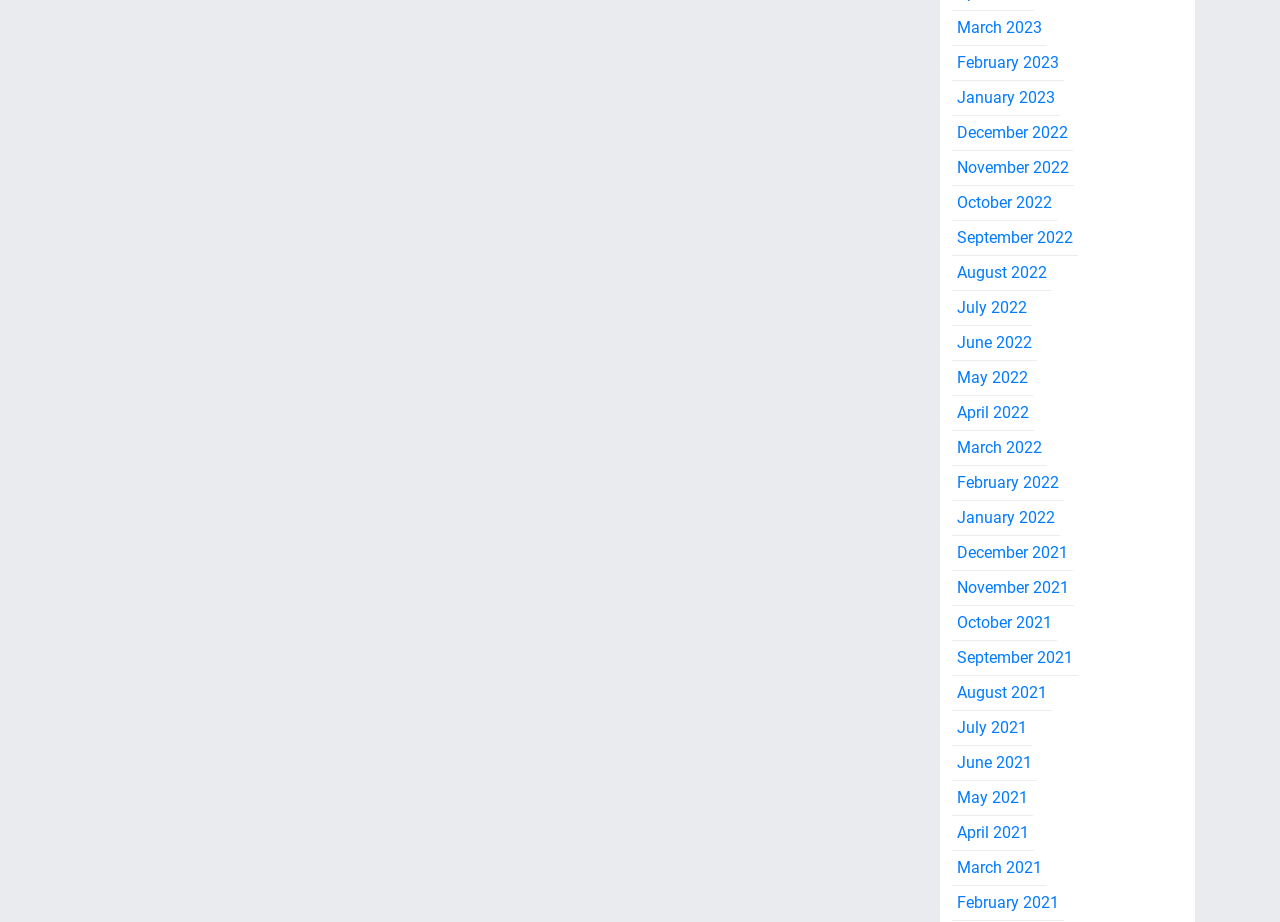What is the time period covered by the listed months?
From the image, respond with a single word or phrase.

2021-2023